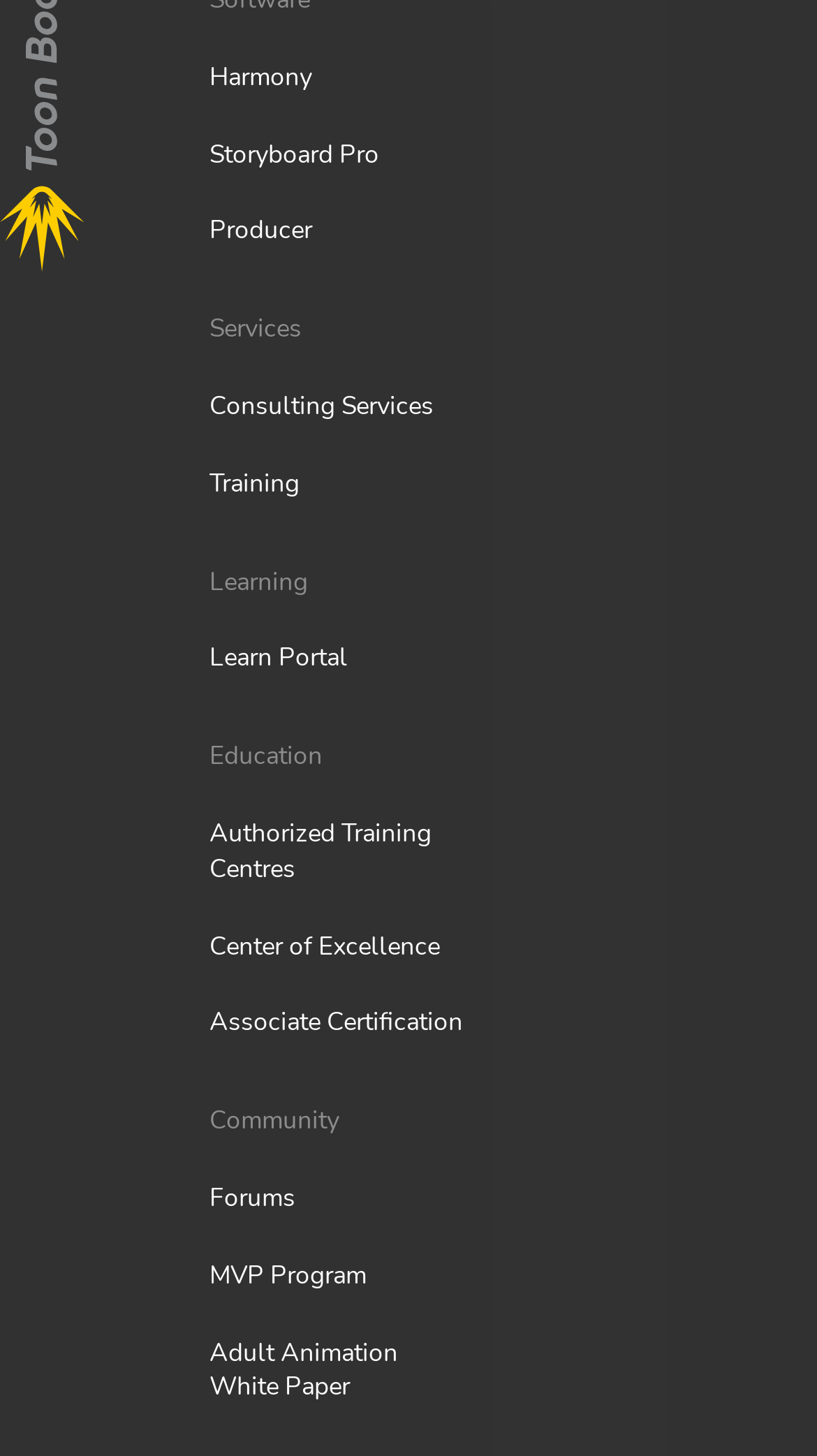How many categories are on the webpage?
Deliver a detailed and extensive answer to the question.

I found five categories on the webpage: 'Harmony', 'Storyboard Pro', 'Producer', 'Learning', and 'Community', each with its own set of links and subcategories.